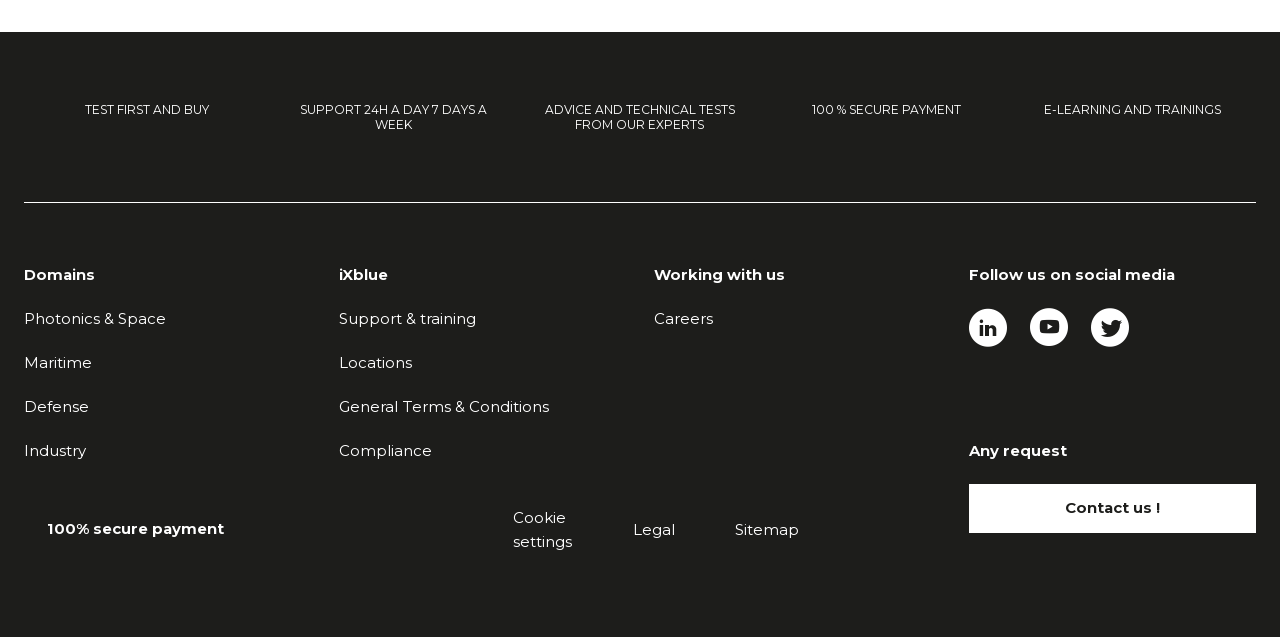Determine the bounding box coordinates for the area that needs to be clicked to fulfill this task: "Explore Photonics & Space domain". The coordinates must be given as four float numbers between 0 and 1, i.e., [left, top, right, bottom].

[0.019, 0.485, 0.13, 0.515]